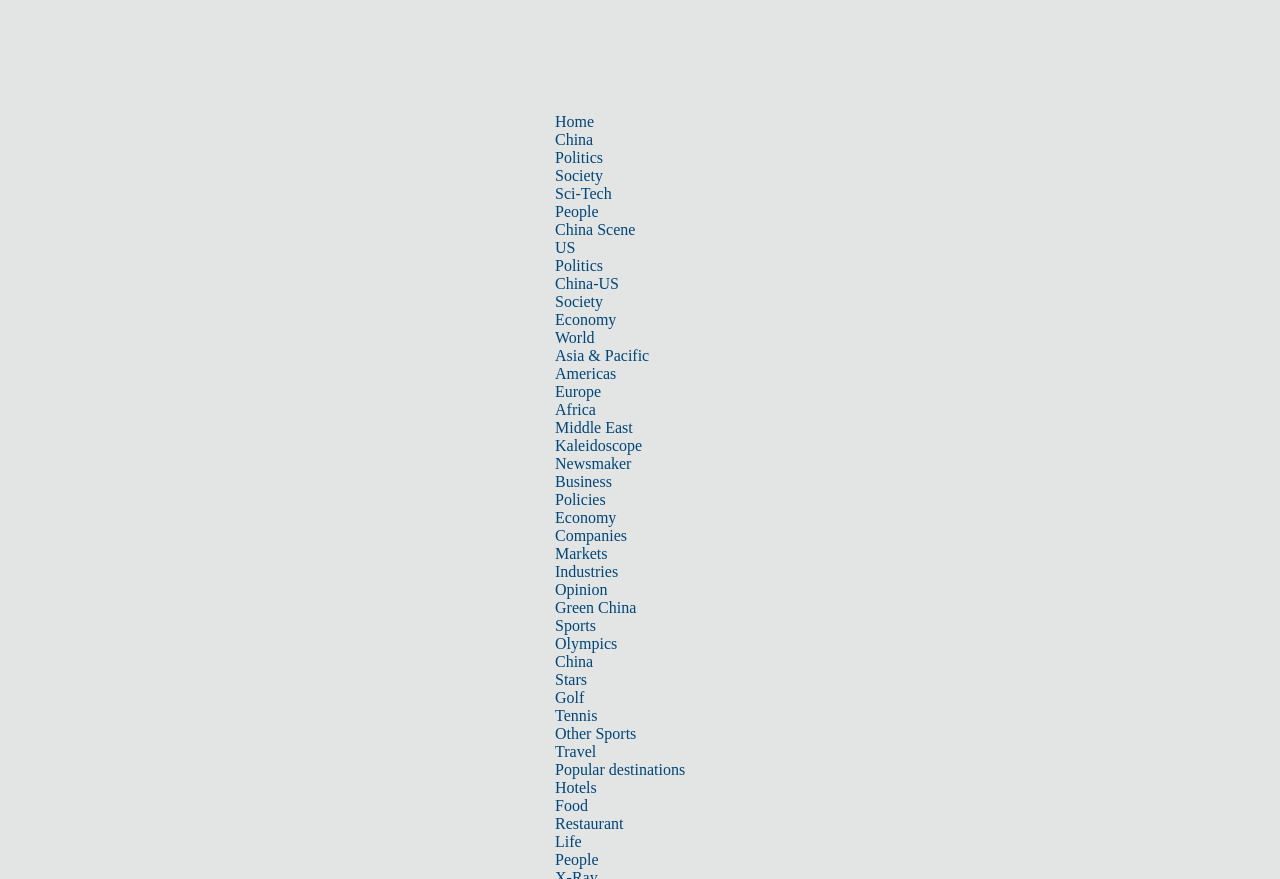Give a detailed explanation of the elements present on the webpage.

The webpage appears to be a news website, with a focus on international news. At the top of the page, there is a navigation menu with multiple categories, including "Home", "China", "Politics", "Society", "Sci-Tech", and more. These categories are arranged horizontally, with each link positioned closely together.

Below the navigation menu, there is a prominent news article with a title "Dozens of bodies recovered after CAR violence". The article appears to be the main focus of the page, with the text describing the recovery of 44 bodies from the streets of Central African Republic's capital Bangui after inter-religious fighting.

The rest of the page is dedicated to a comprehensive list of news categories and subcategories, arranged in a vertical column. These categories include "Politics", "Society", "Economy", "Business", "Sports", "Travel", and "Life", among others. Each category has multiple subcategories, with links to specific news articles or sections.

There are no images on the page, and the overall layout is dominated by text links and categories. The page appears to be a news aggregator, providing access to a wide range of news articles and topics.